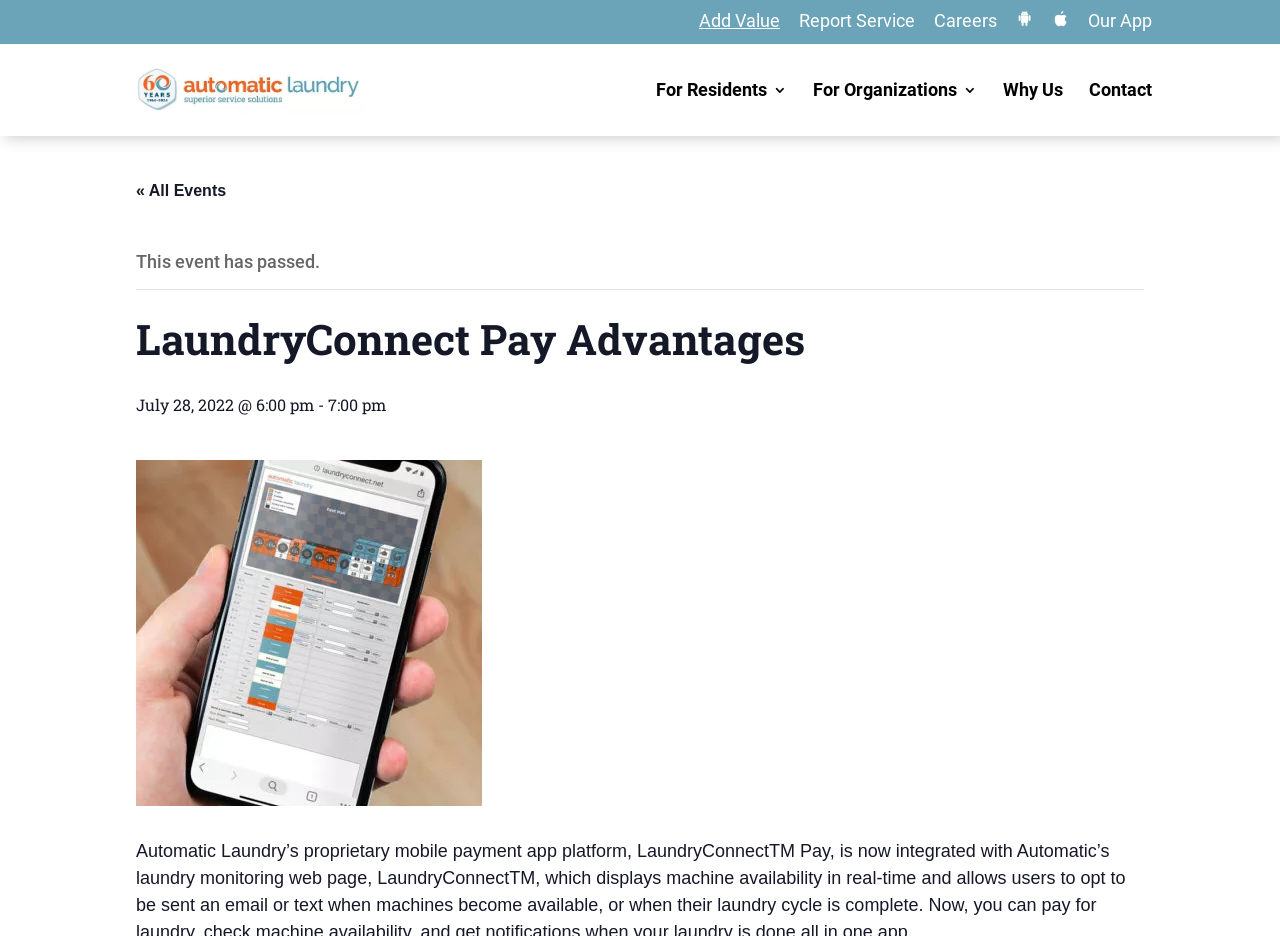Select the bounding box coordinates of the element I need to click to carry out the following instruction: "Fill out the form".

None